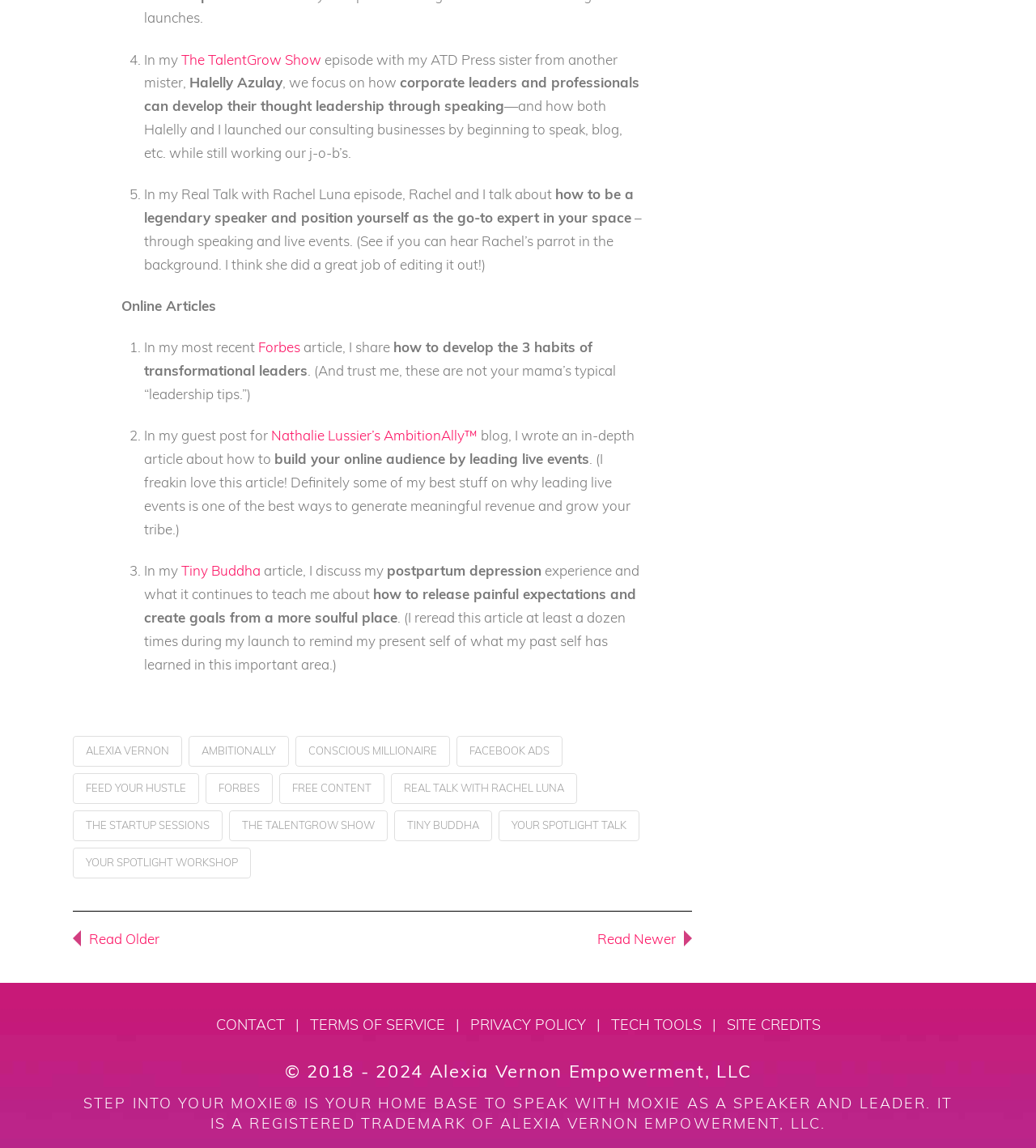Respond to the question with just a single word or phrase: 
What is the title of the article on Forbes?

3 habits of transformational leaders